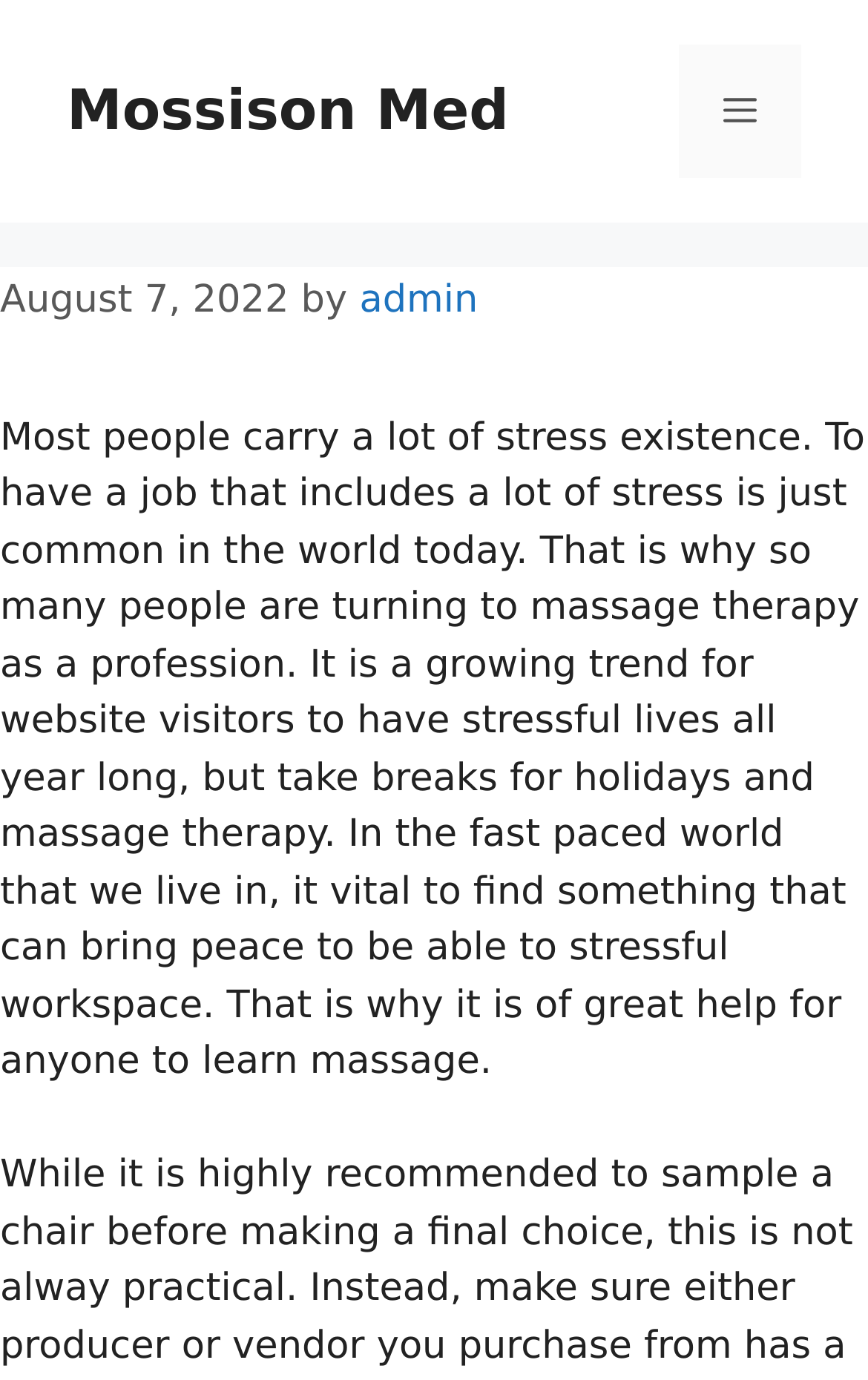Create a detailed summary of the webpage's content and design.

The webpage is about a one-tank trip from Columbus, Ohio, and it appears to be a blog post or article from Mossison Med. At the top of the page, there is a banner that spans the entire width, containing a link to "Mossison Med" on the left side and a navigation menu toggle button on the right side. The navigation menu toggle button is labeled "Menu" and is not currently expanded.

Below the banner, there is a header section that contains a timestamp "August 7, 2022" on the left side, followed by the text "by" and a link to "admin" on the right side. 

The main content of the page is a block of text that discusses the importance of finding ways to reduce stress in today's fast-paced world. The text mentions that many people are turning to massage therapy as a profession and that it can bring peace to a stressful workspace. The text takes up most of the page's content area, spanning from the top of the header section to the bottom of the page.